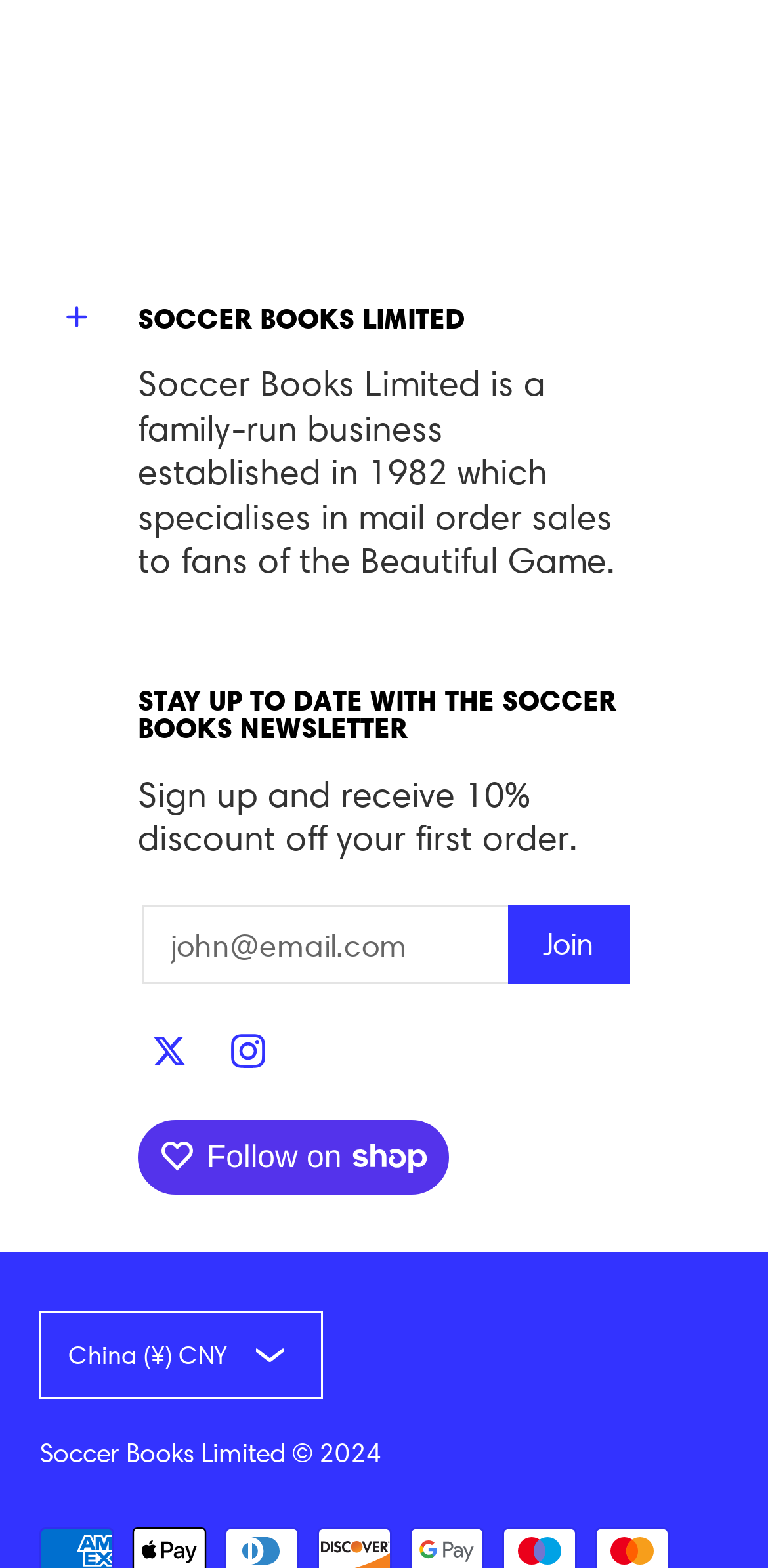Answer the question briefly using a single word or phrase: 
What is the name of the family-run business?

Soccer Books Limited